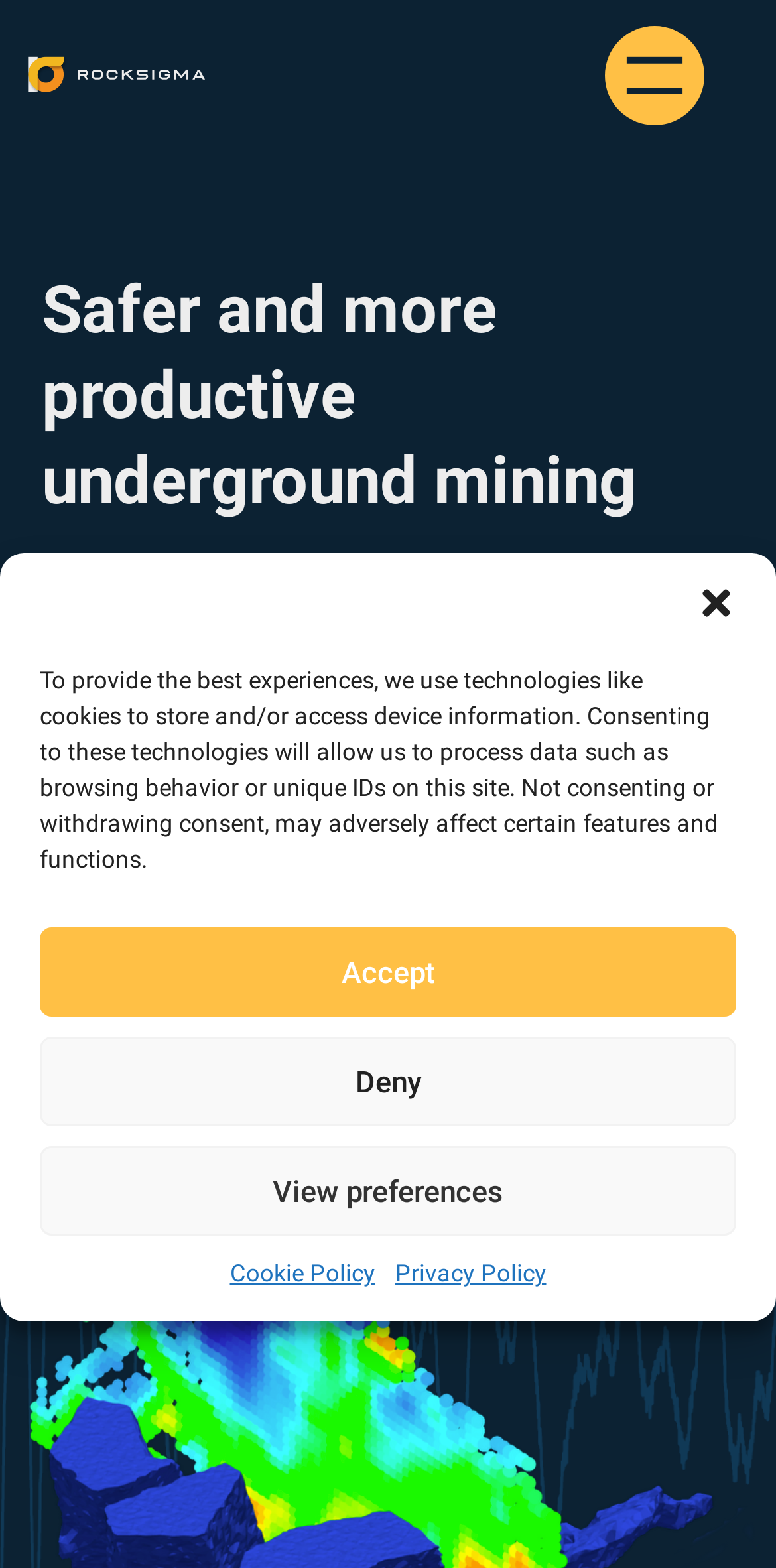Please determine the headline of the webpage and provide its content.

Safer and more productive underground mining